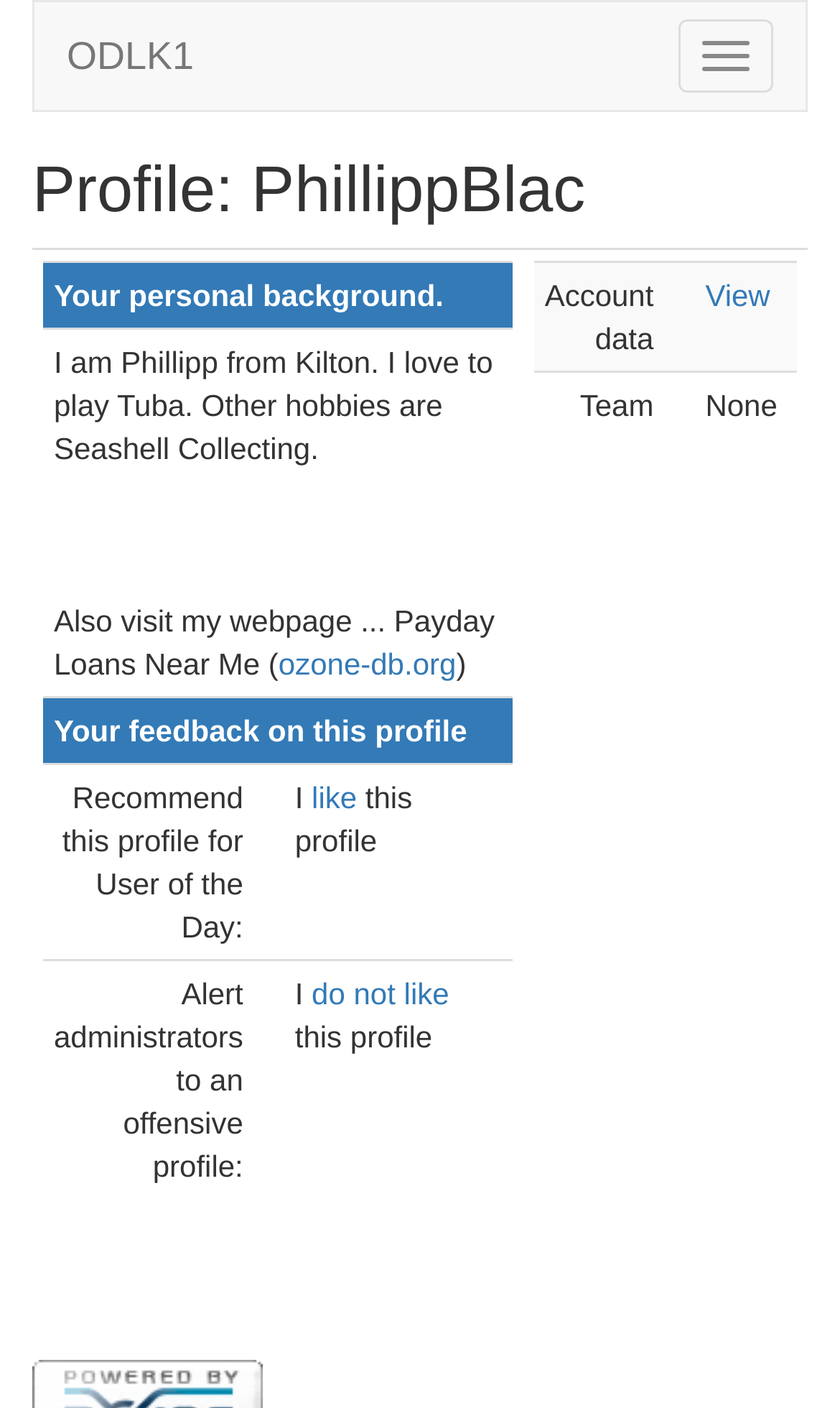Provide a brief response using a word or short phrase to this question:
What is Phillipp's hobby?

Seashell Collecting